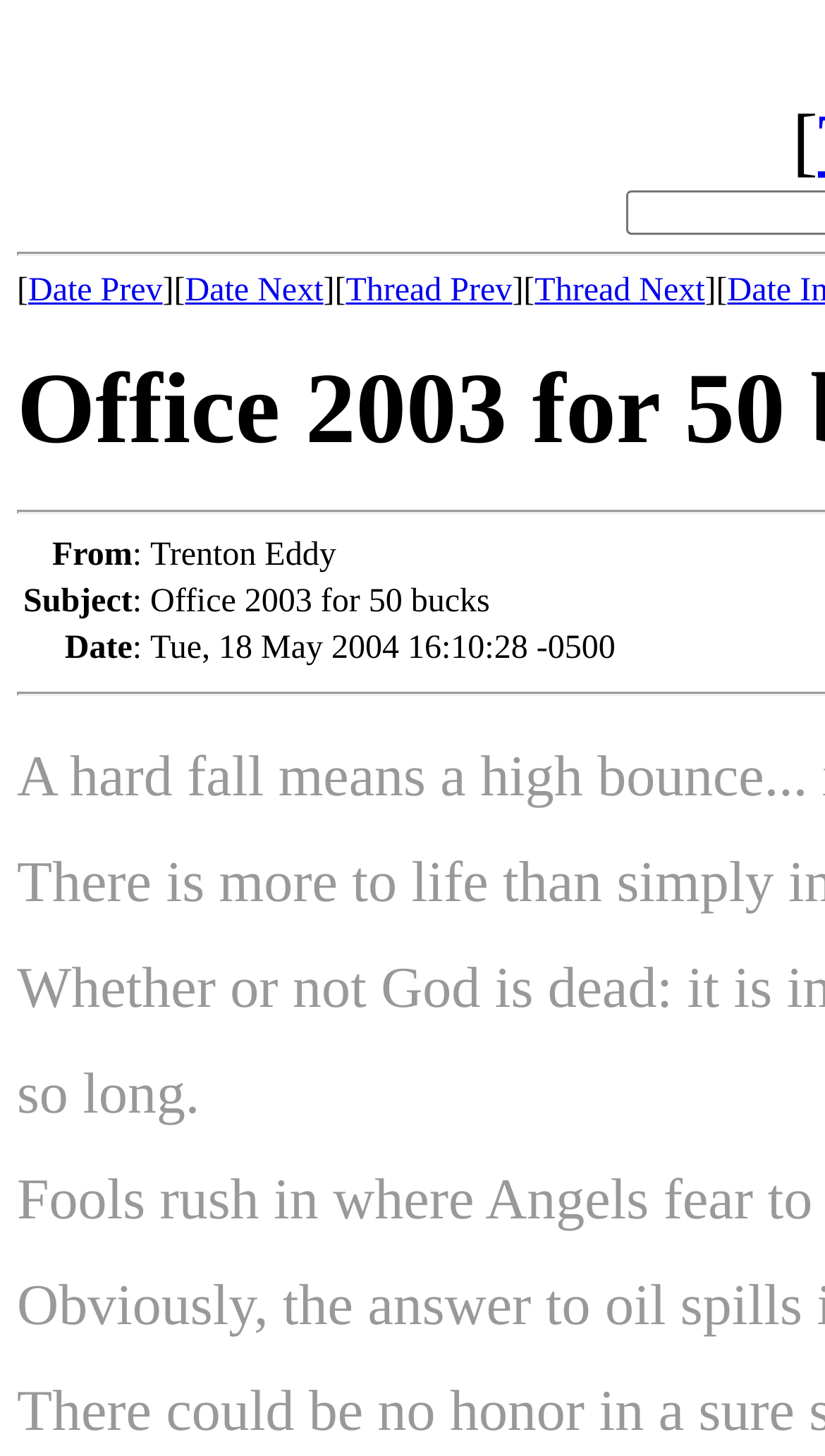Kindly respond to the following question with a single word or a brief phrase: 
What are the navigation links at the top?

Date Prev, Date Next, Thread Prev, Thread Next